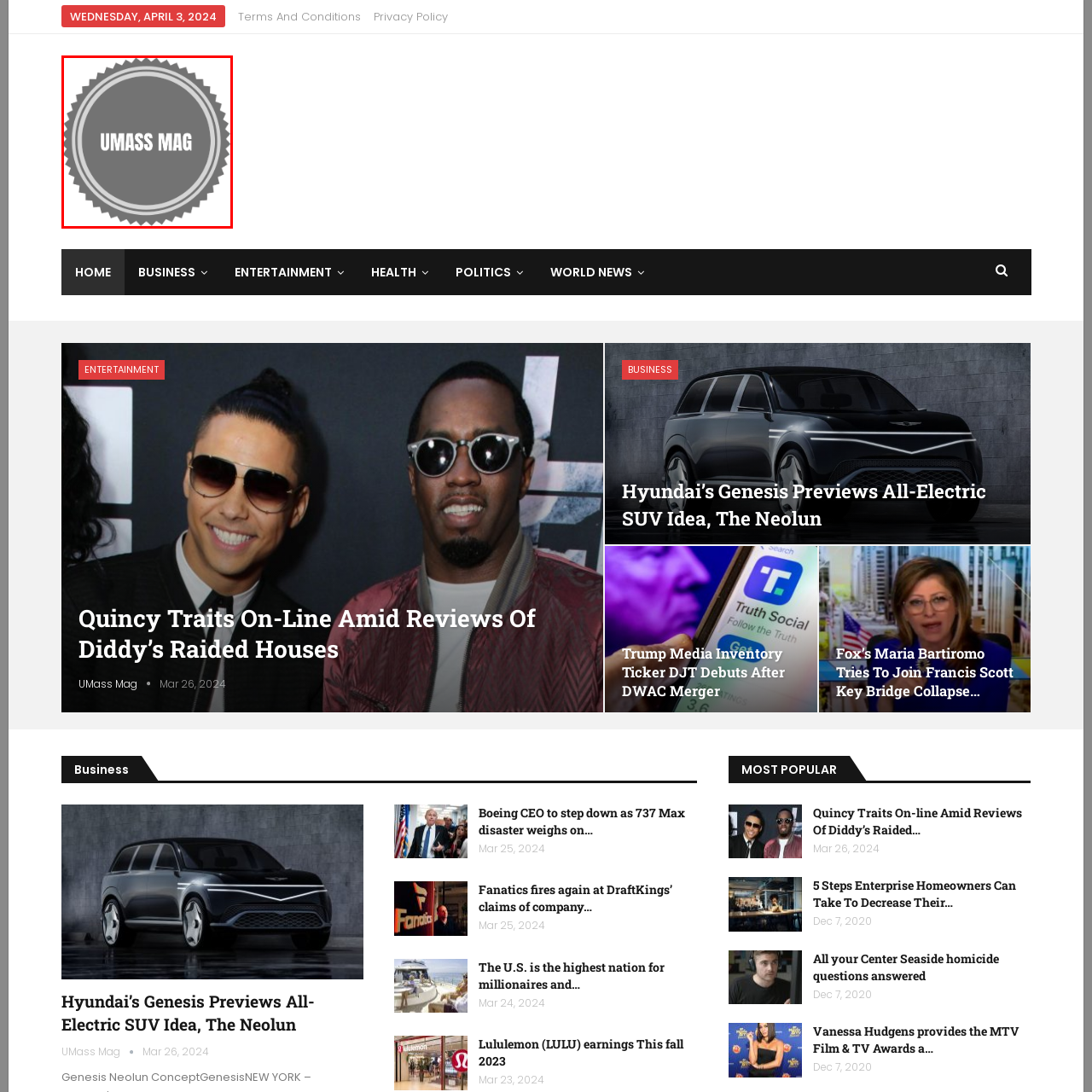Please analyze the image enclosed within the red bounding box and provide a comprehensive answer to the following question based on the image: What is the purpose of the emblem?

The caption explains that the emblem plays a vital role in the branding of the publication, signifying its identity and connection to the university community, which implies that its purpose is to represent the publication's brand and identity.